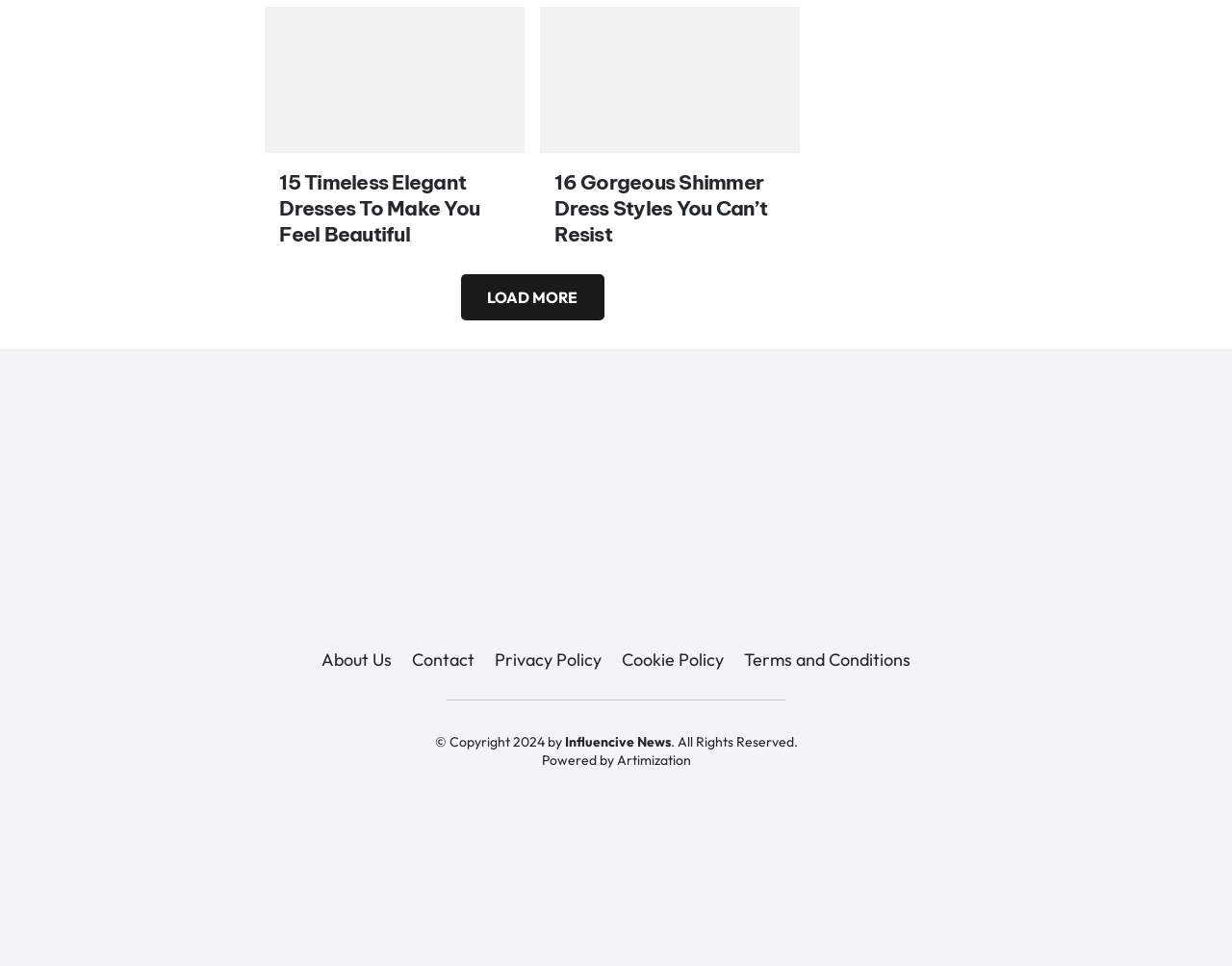Find the bounding box coordinates of the element you need to click on to perform this action: 'view 15 Timeless Elegant Dresses'. The coordinates should be represented by four float values between 0 and 1, in the format [left, top, right, bottom].

[0.227, 0.175, 0.414, 0.256]